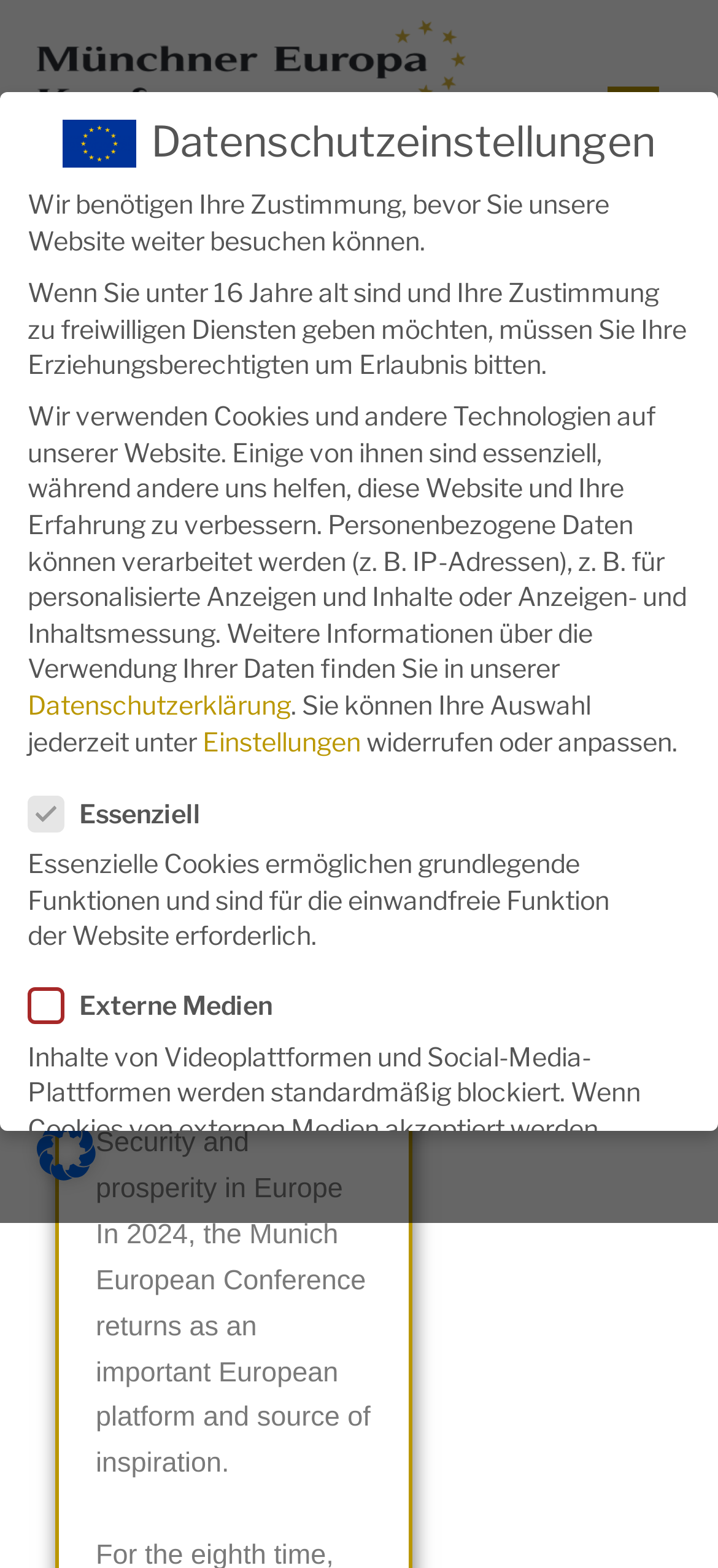Respond to the question with just a single word or phrase: 
What is the flag shown in the figure?

The European Flag